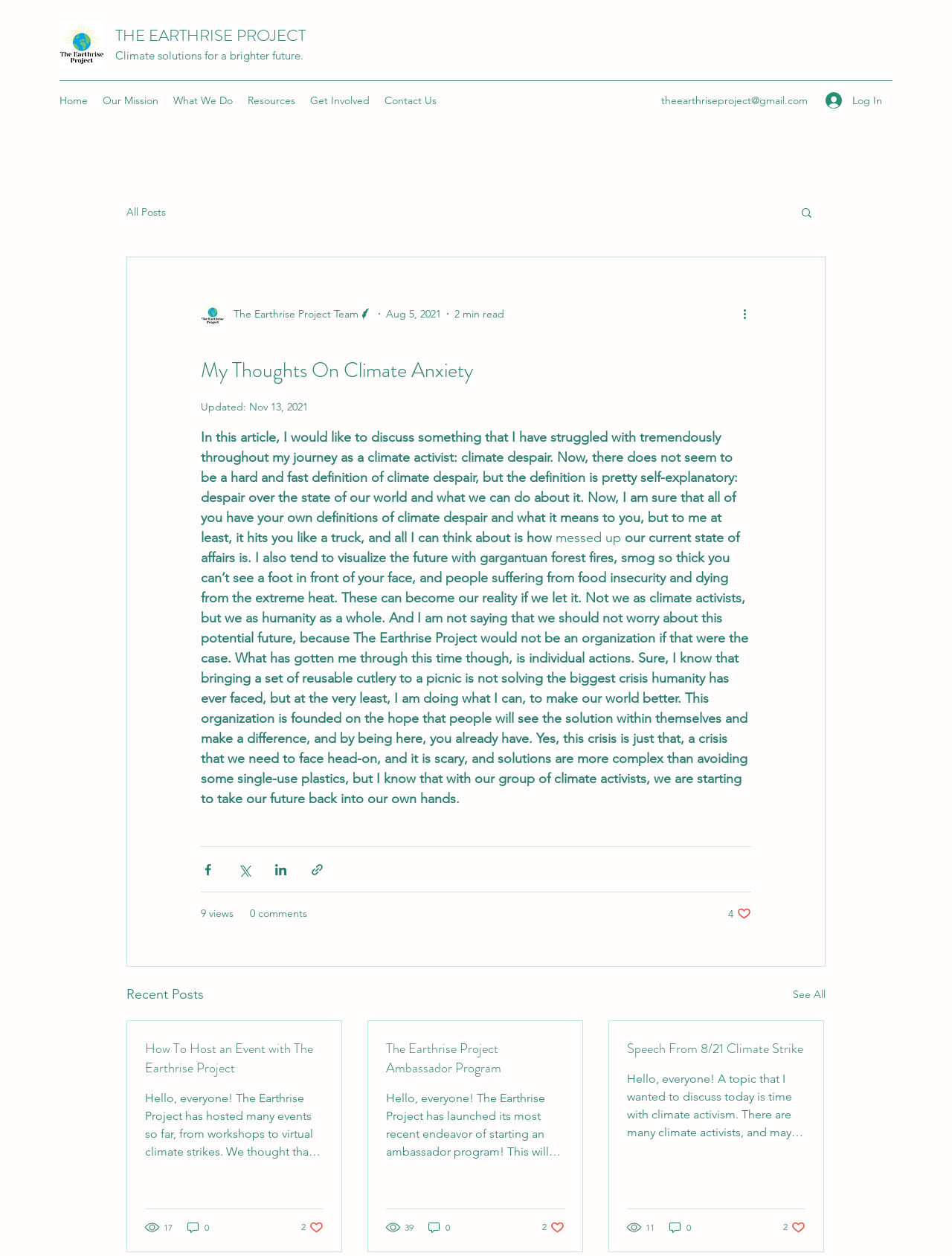Determine the bounding box coordinates of the clickable element to achieve the following action: 'Read the article 'My Thoughts On Climate Anxiety''. Provide the coordinates as four float values between 0 and 1, formatted as [left, top, right, bottom].

[0.211, 0.275, 0.789, 0.309]